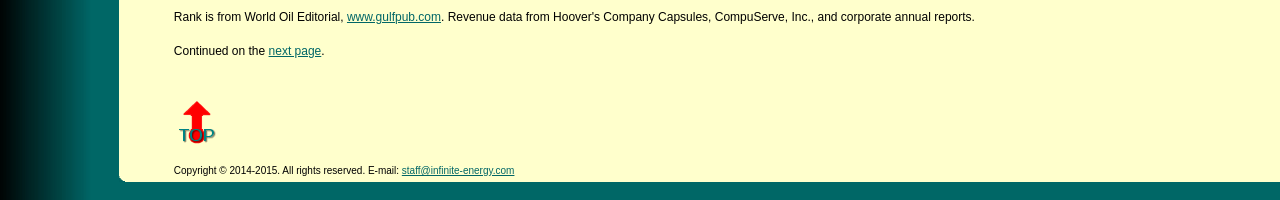What is the copyright year of the webpage?
Provide a detailed and well-explained answer to the question.

The copyright year is mentioned in the static text 'Copyright © 2014-2015. All rights reserved.' which is located at the bottom of the webpage.